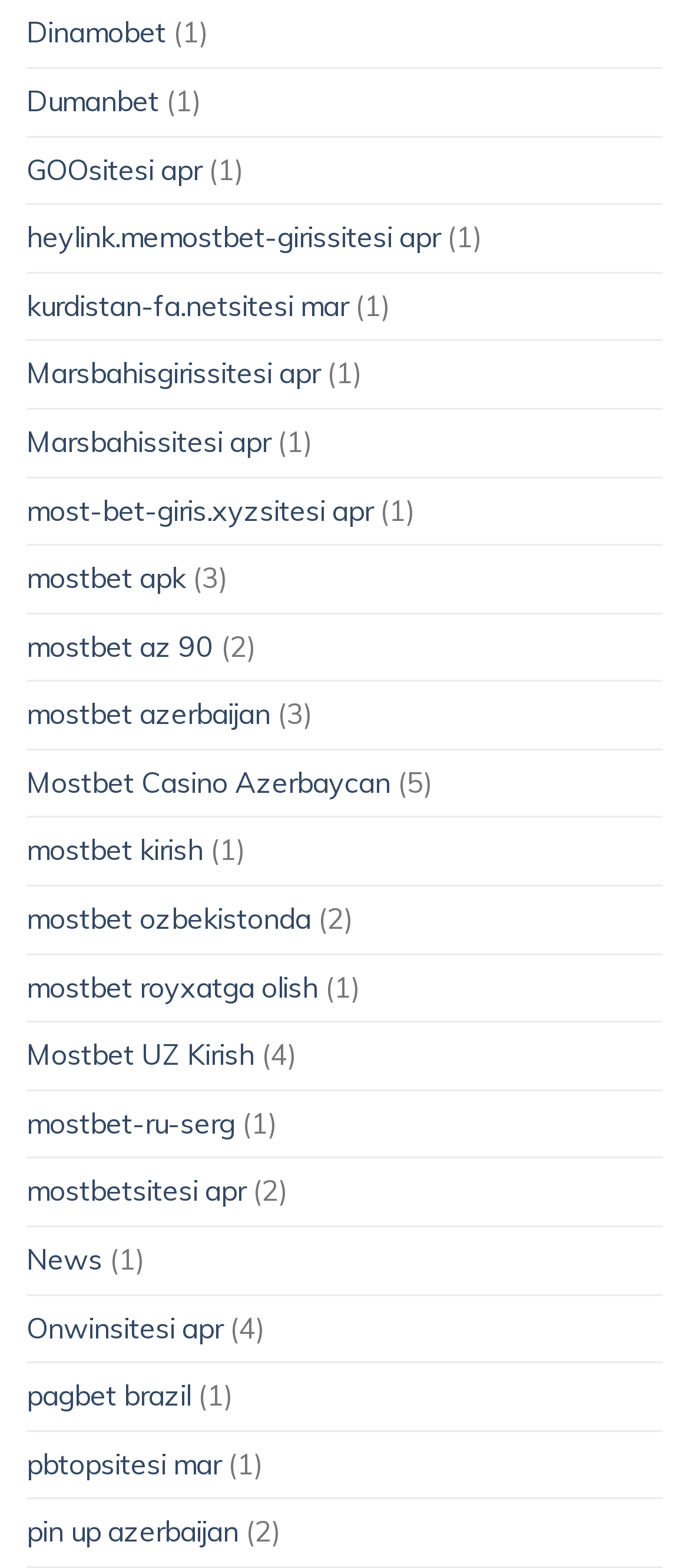What is the first link on the webpage?
From the screenshot, supply a one-word or short-phrase answer.

Dinamobet